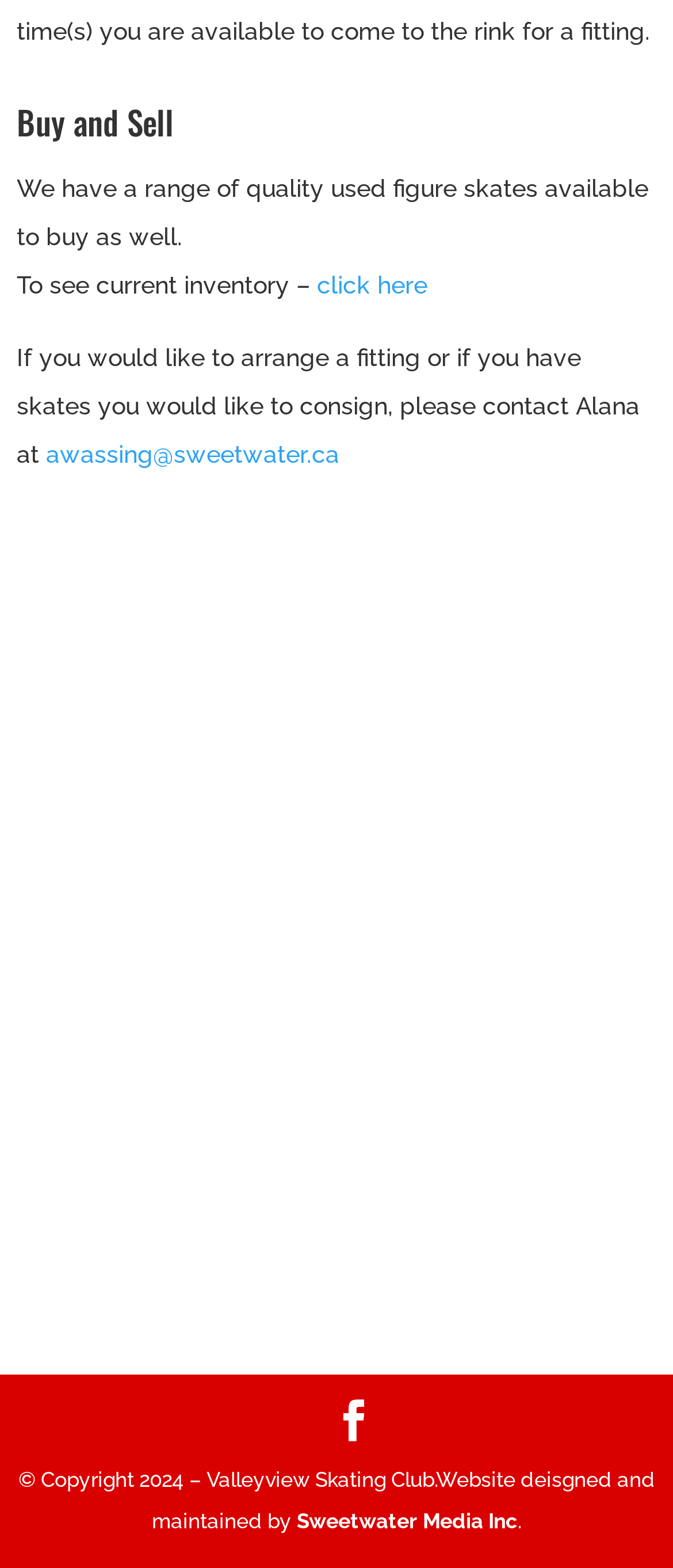What is the main topic of this webpage?
Using the image, give a concise answer in the form of a single word or short phrase.

Figure Skates